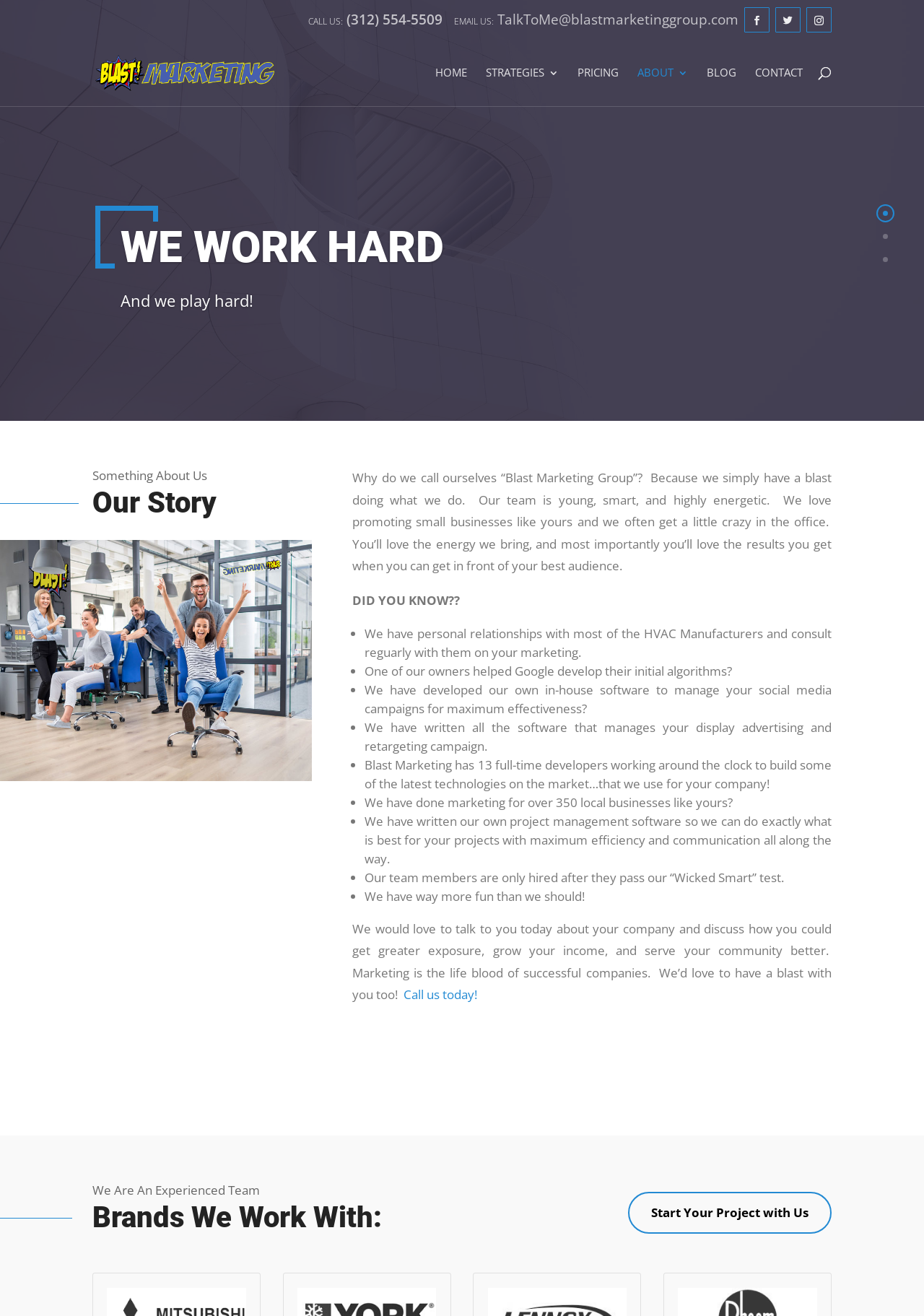Specify the bounding box coordinates of the region I need to click to perform the following instruction: "Start your project with us". The coordinates must be four float numbers in the range of 0 to 1, i.e., [left, top, right, bottom].

[0.68, 0.906, 0.9, 0.937]